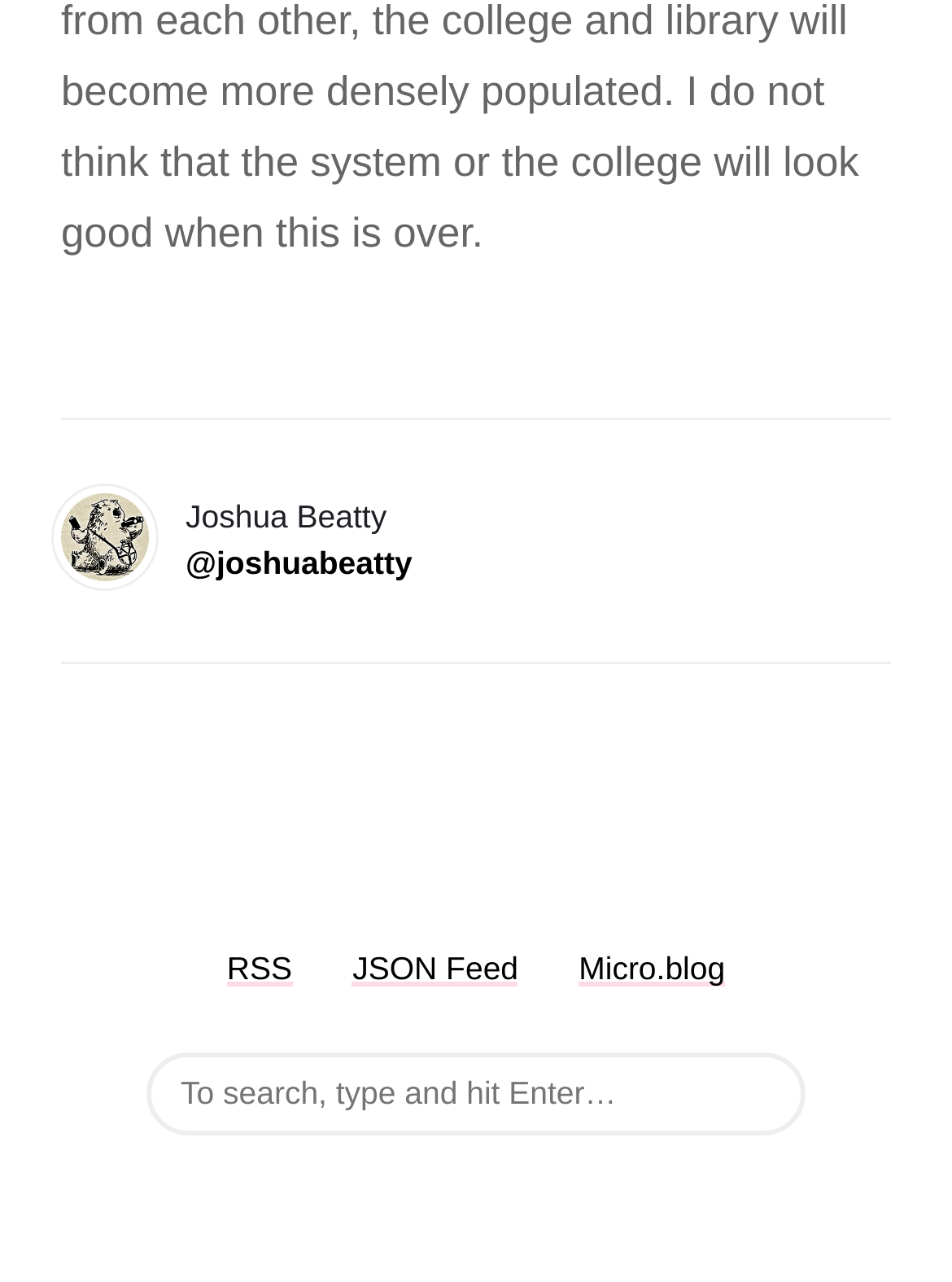What is the purpose of the textbox?
Please provide a detailed and thorough answer to the question.

The textbox has a placeholder text 'To search, type and hit Enter…', which implies that its purpose is to allow users to search for something.